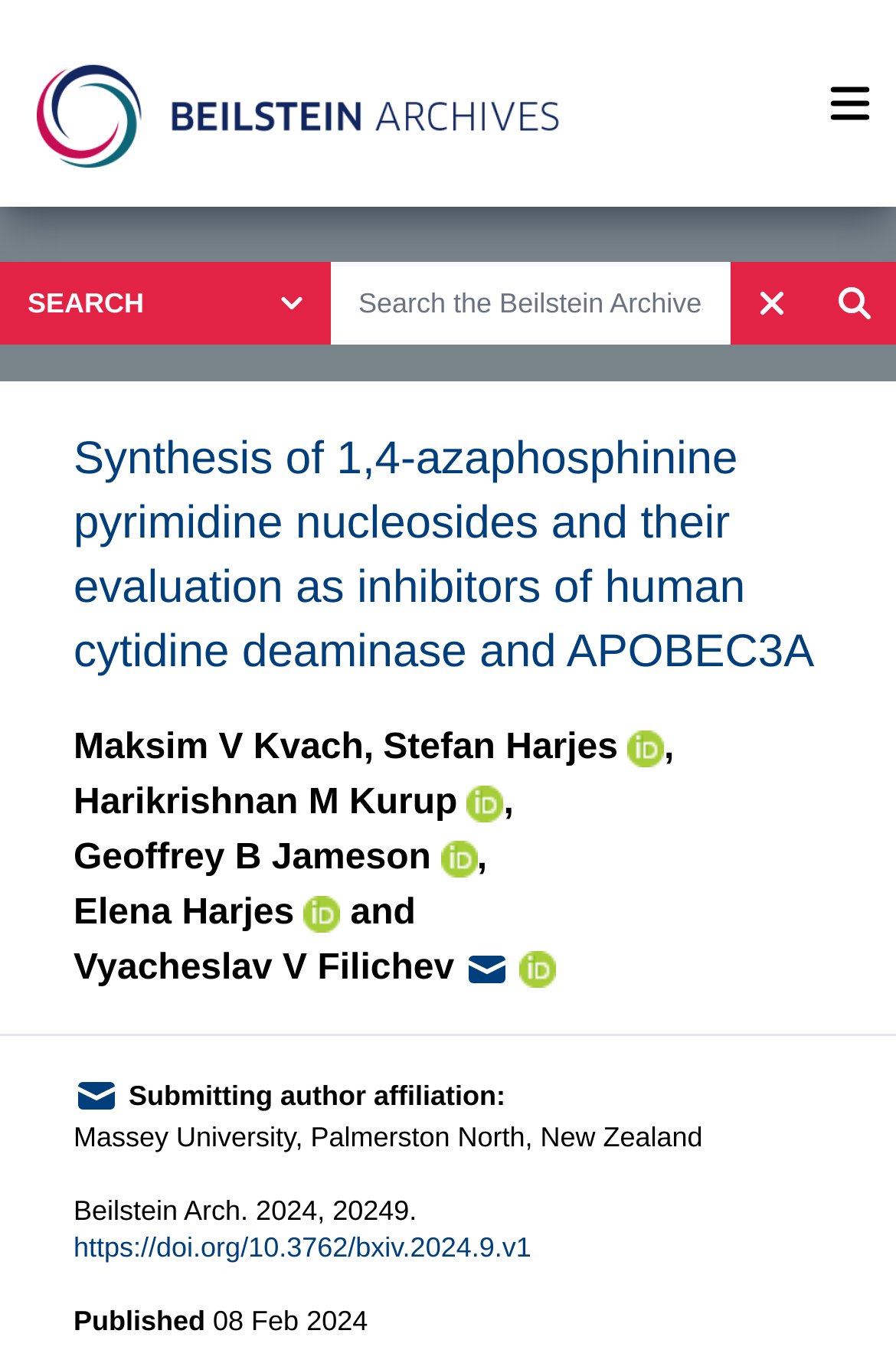What is the journal name of the article?
Please provide a comprehensive answer based on the contents of the image.

I found the journal name of the article by looking at the StaticText element that contains the text 'Beilstein Arch. 2024, 20249.', which indicates that the journal name is 'Beilstein Arch.'.